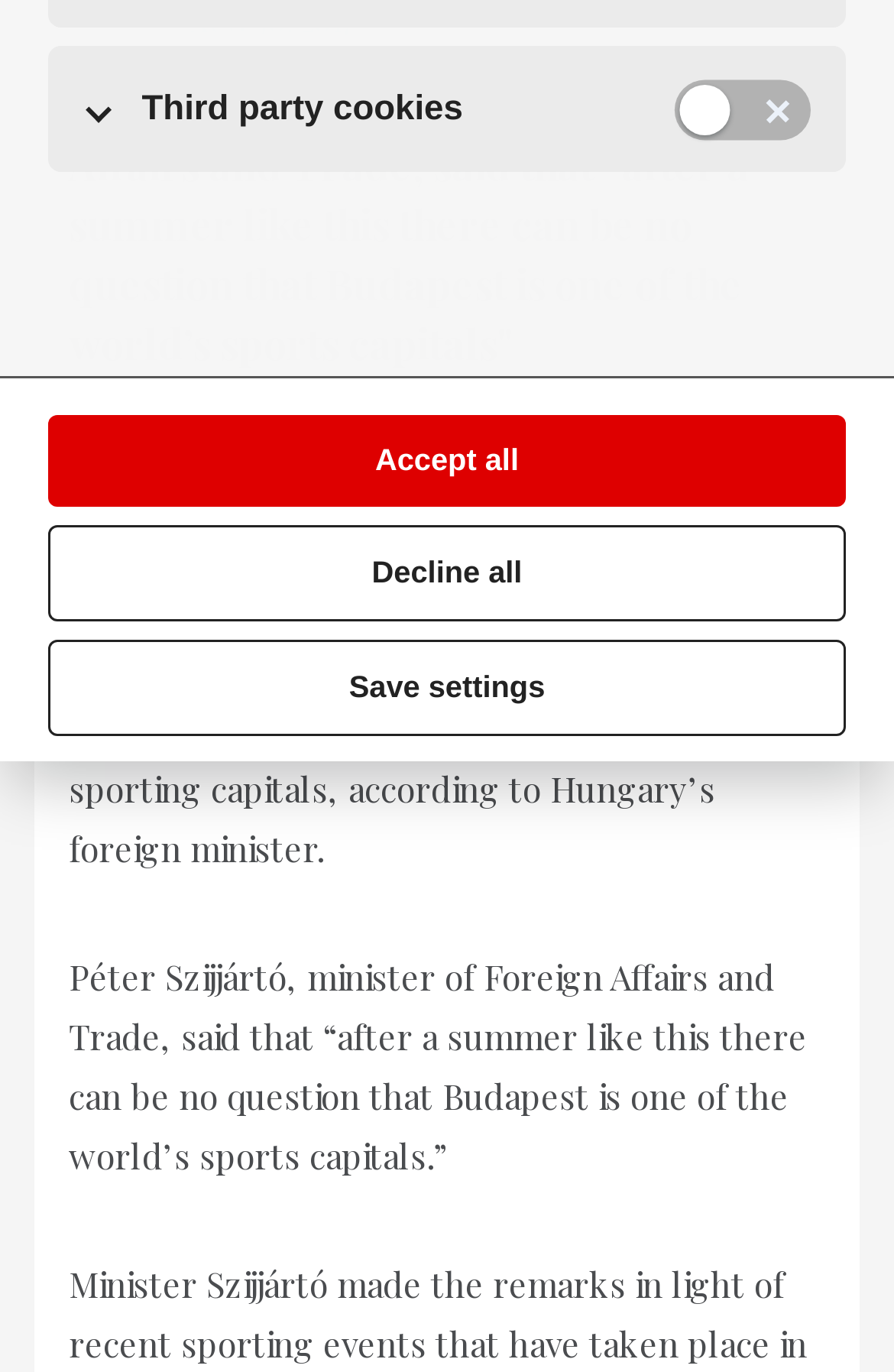Find the bounding box of the web element that fits this description: "Budapest".

[0.077, 0.3, 0.315, 0.363]